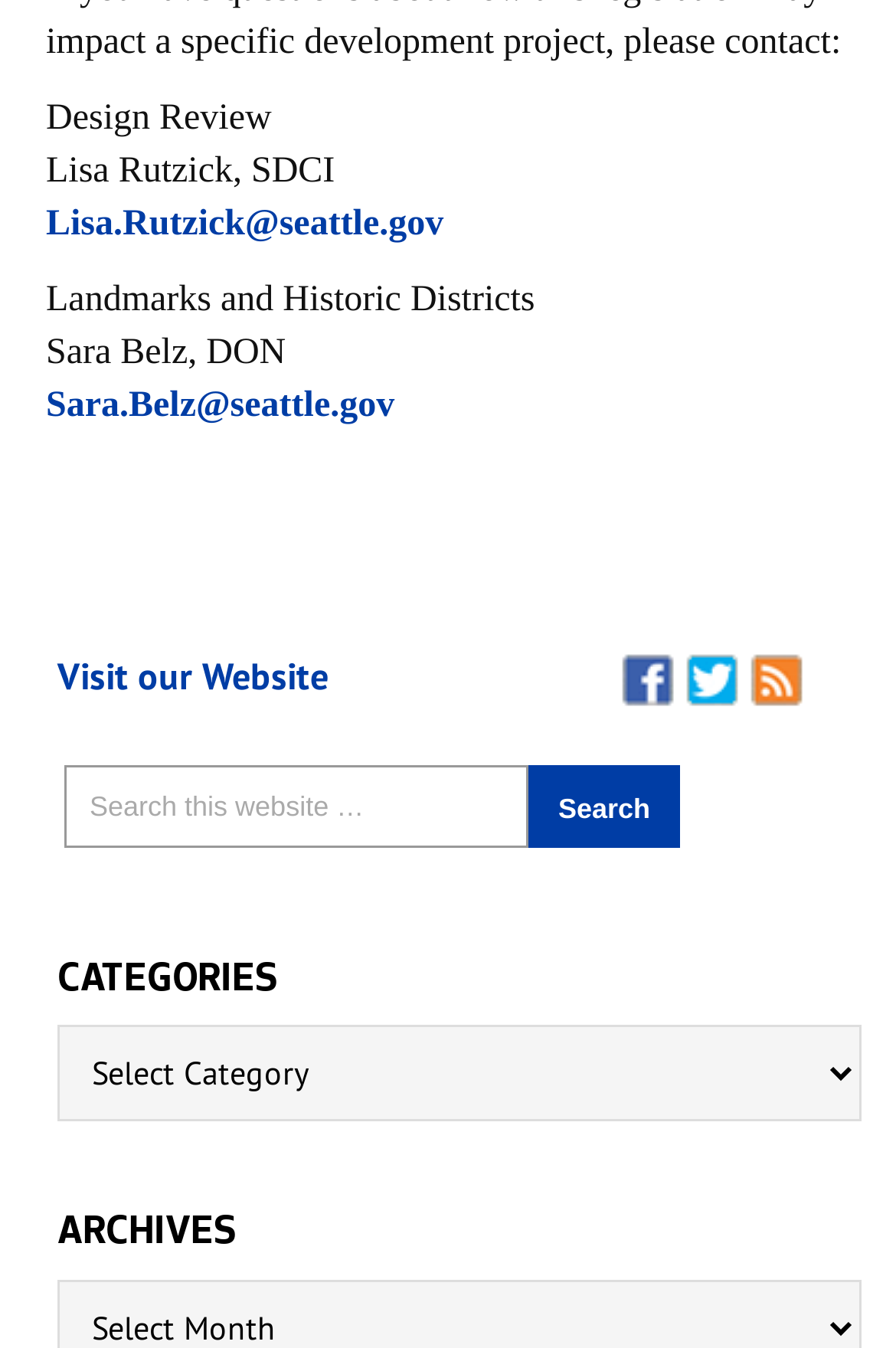Please identify the bounding box coordinates of where to click in order to follow the instruction: "Find us on Twitter".

[0.764, 0.484, 0.826, 0.518]